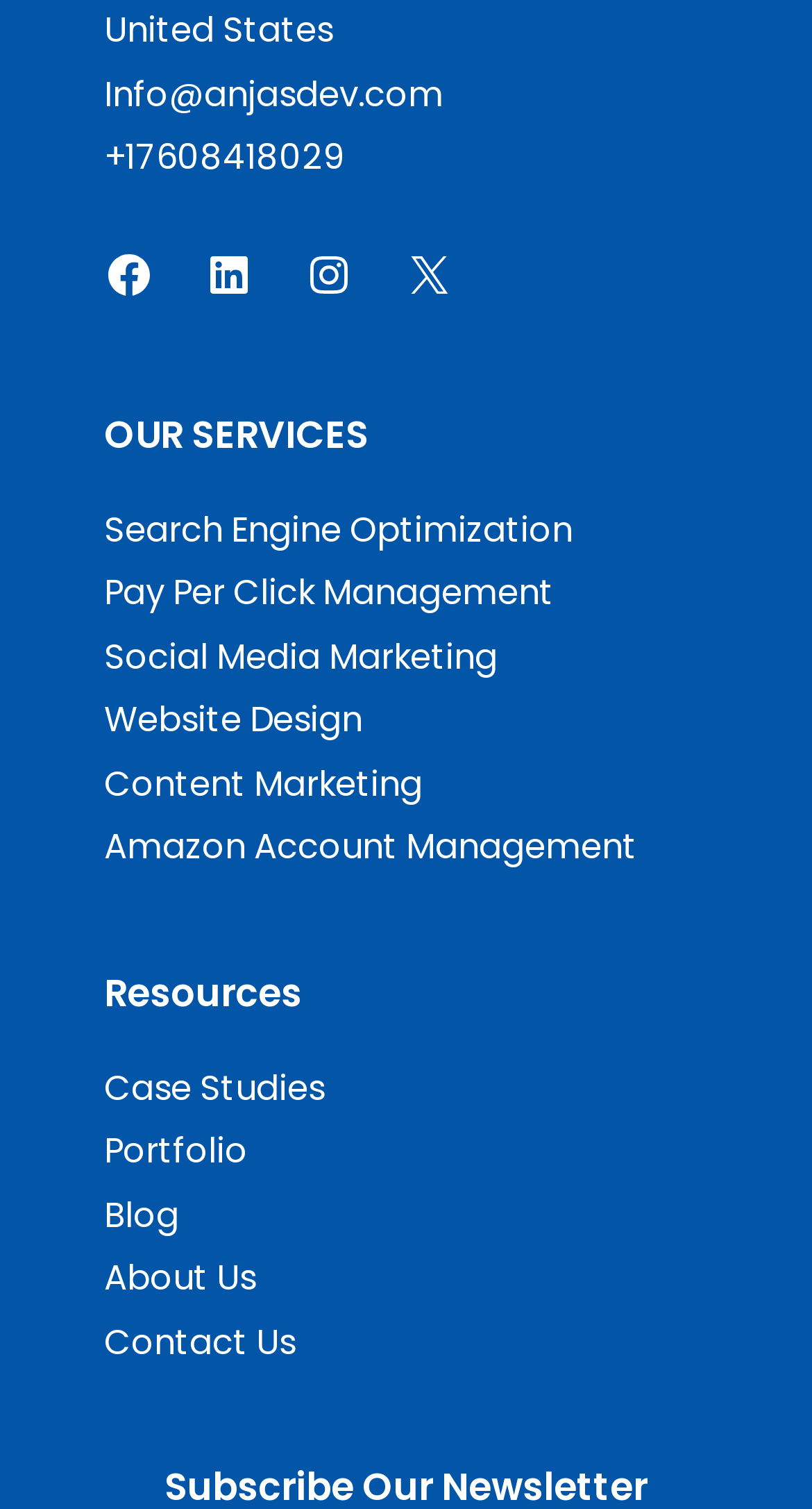What is the country mentioned at the top?
Based on the screenshot, answer the question with a single word or phrase.

United States